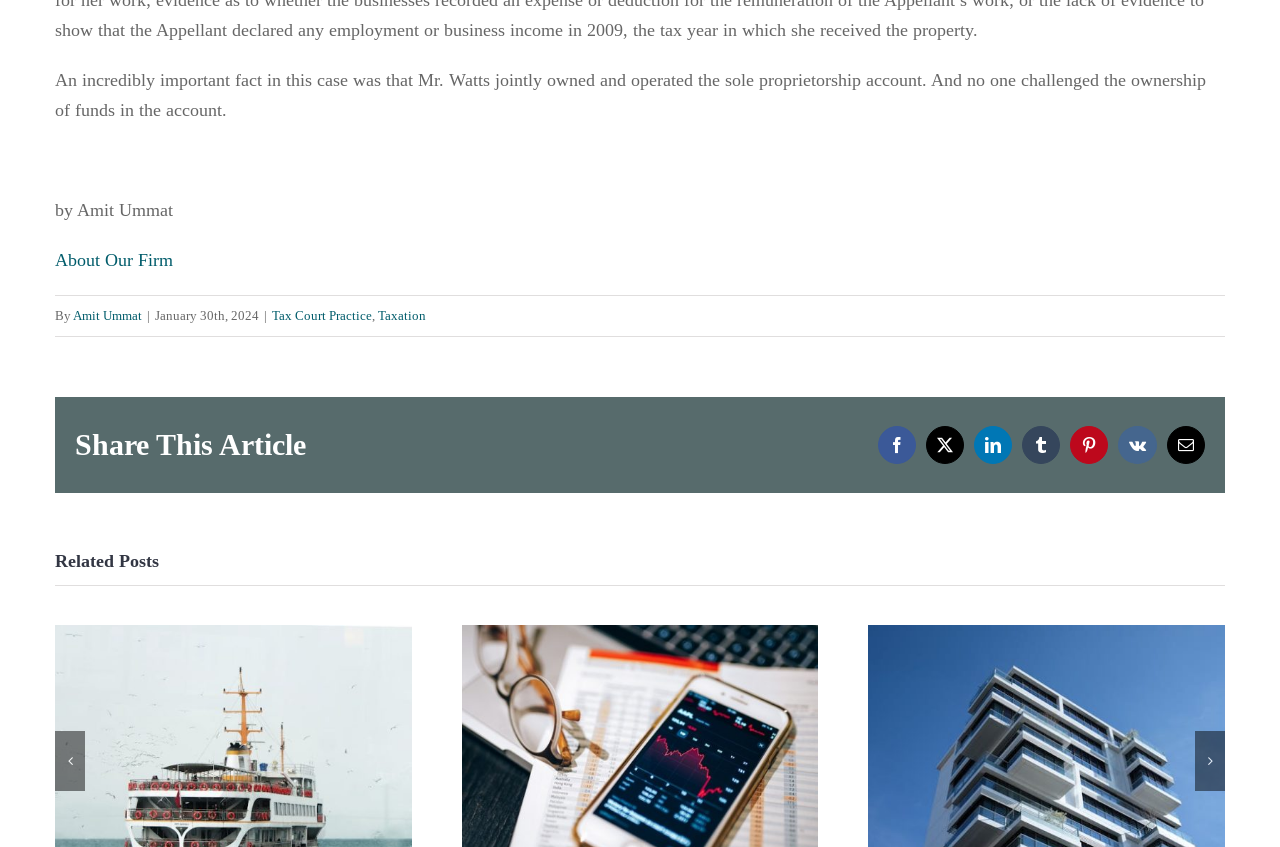Based on what you see in the screenshot, provide a thorough answer to this question: How many social media sharing options are available?

I counted the number of social media links below the 'Share This Article' heading and found 7 options: Facebook, X, LinkedIn, Tumblr, Pinterest, Vk, and Email.